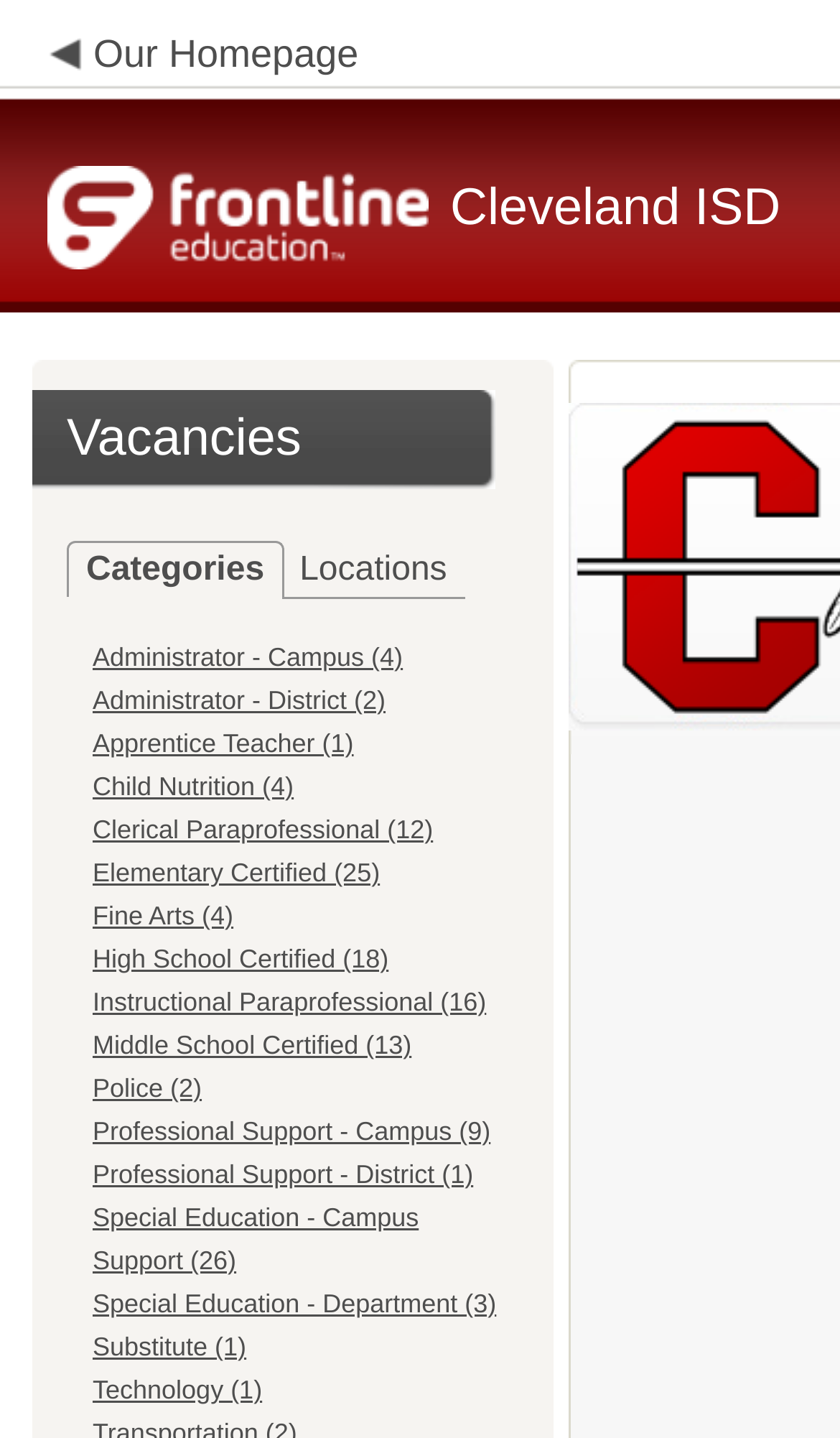Consider the image and give a detailed and elaborate answer to the question: 
What is the second job category listed?

The second job category listed can be found by examining the links under the 'Categories' tab. The first link is 'Administrator - Campus', and the second link is 'Administrator - District'.